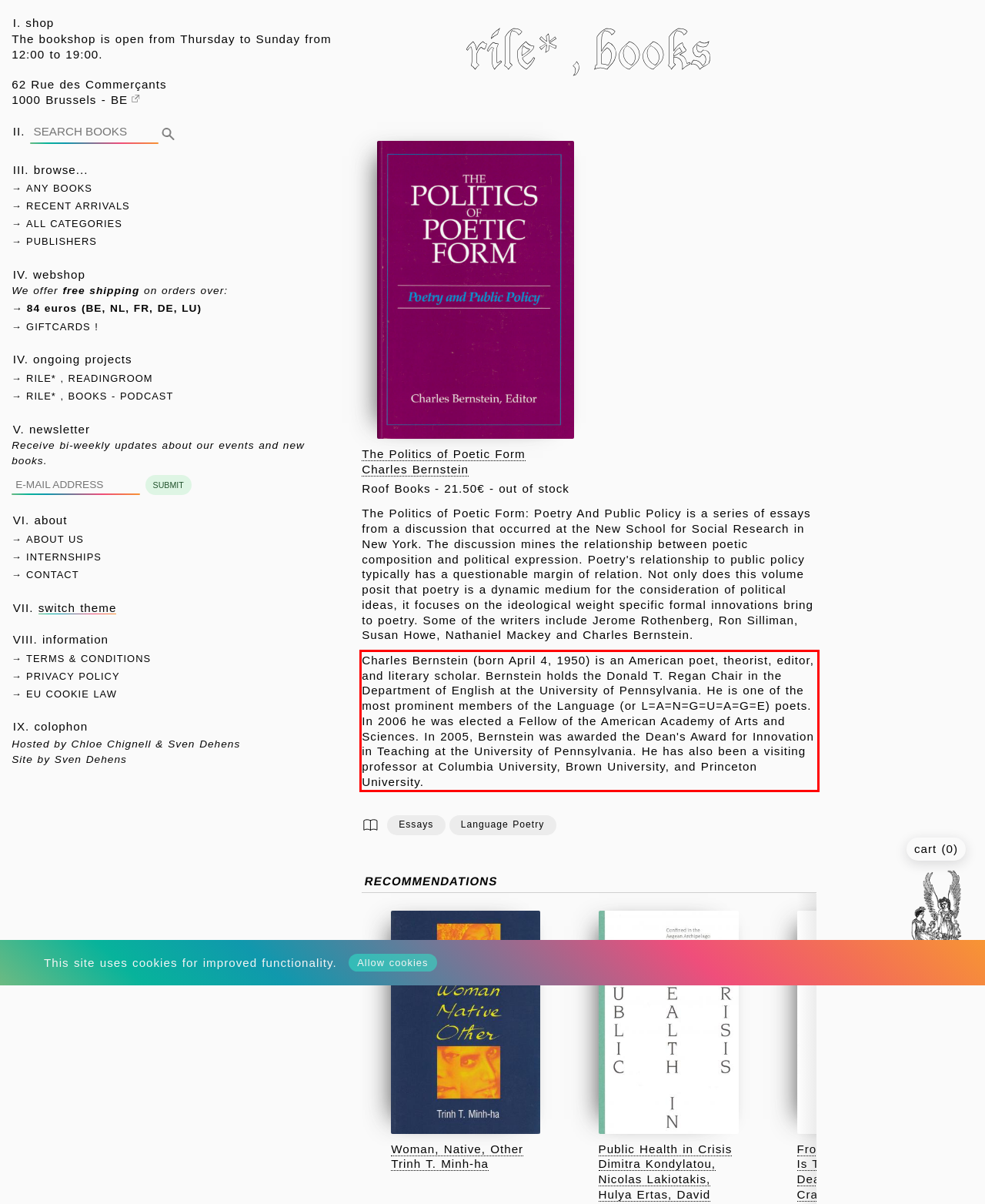Given a screenshot of a webpage containing a red rectangle bounding box, extract and provide the text content found within the red bounding box.

Charles Bernstein (born April 4, 1950) is an American poet, theorist, editor, and literary scholar. Bernstein holds the Donald T. Regan Chair in the Department of English at the University of Pennsylvania. He is one of the most prominent members of the Language (or L=A=N=G=U=A=G=E) poets. In 2006 he was elected a Fellow of the American Academy of Arts and Sciences. In 2005, Bernstein was awarded the Dean's Award for Innovation in Teaching at the University of Pennsylvania. He has also been a visiting professor at Columbia University, Brown University, and Princeton University.